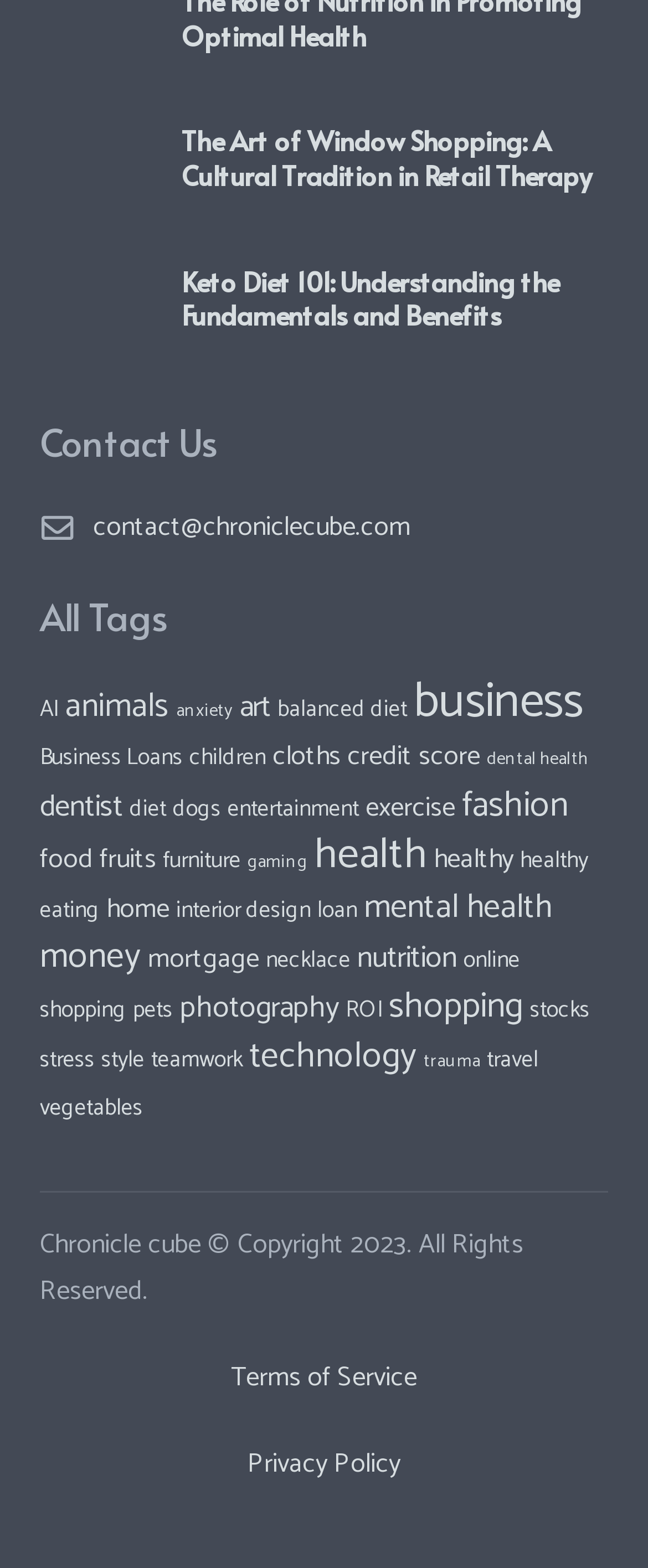Determine the bounding box coordinates of the target area to click to execute the following instruction: "View all tags."

[0.062, 0.377, 0.938, 0.408]